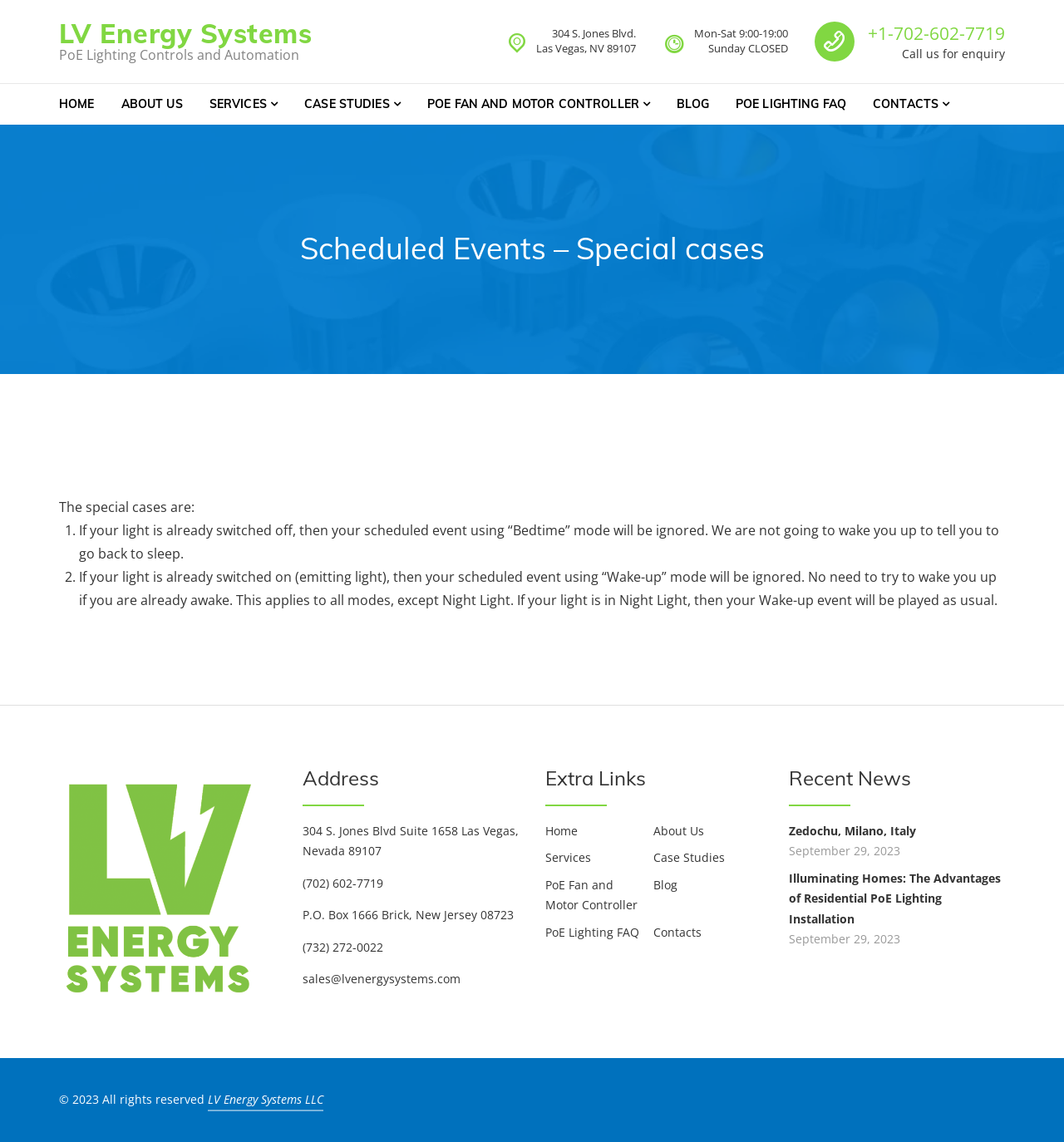Identify and extract the heading text of the webpage.

Scheduled Events – Special cases